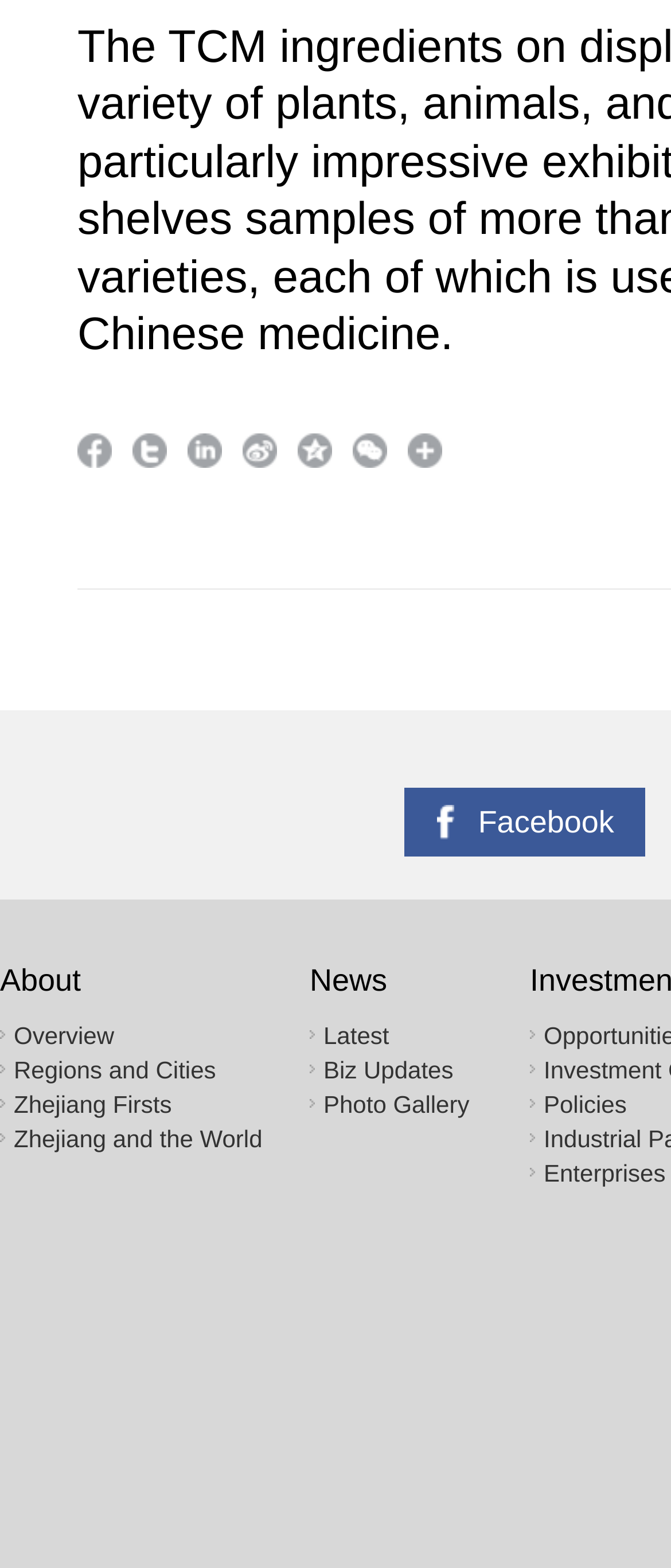Pinpoint the bounding box coordinates of the clickable area needed to execute the instruction: "check policies". The coordinates should be specified as four float numbers between 0 and 1, i.e., [left, top, right, bottom].

[0.81, 0.695, 0.934, 0.713]